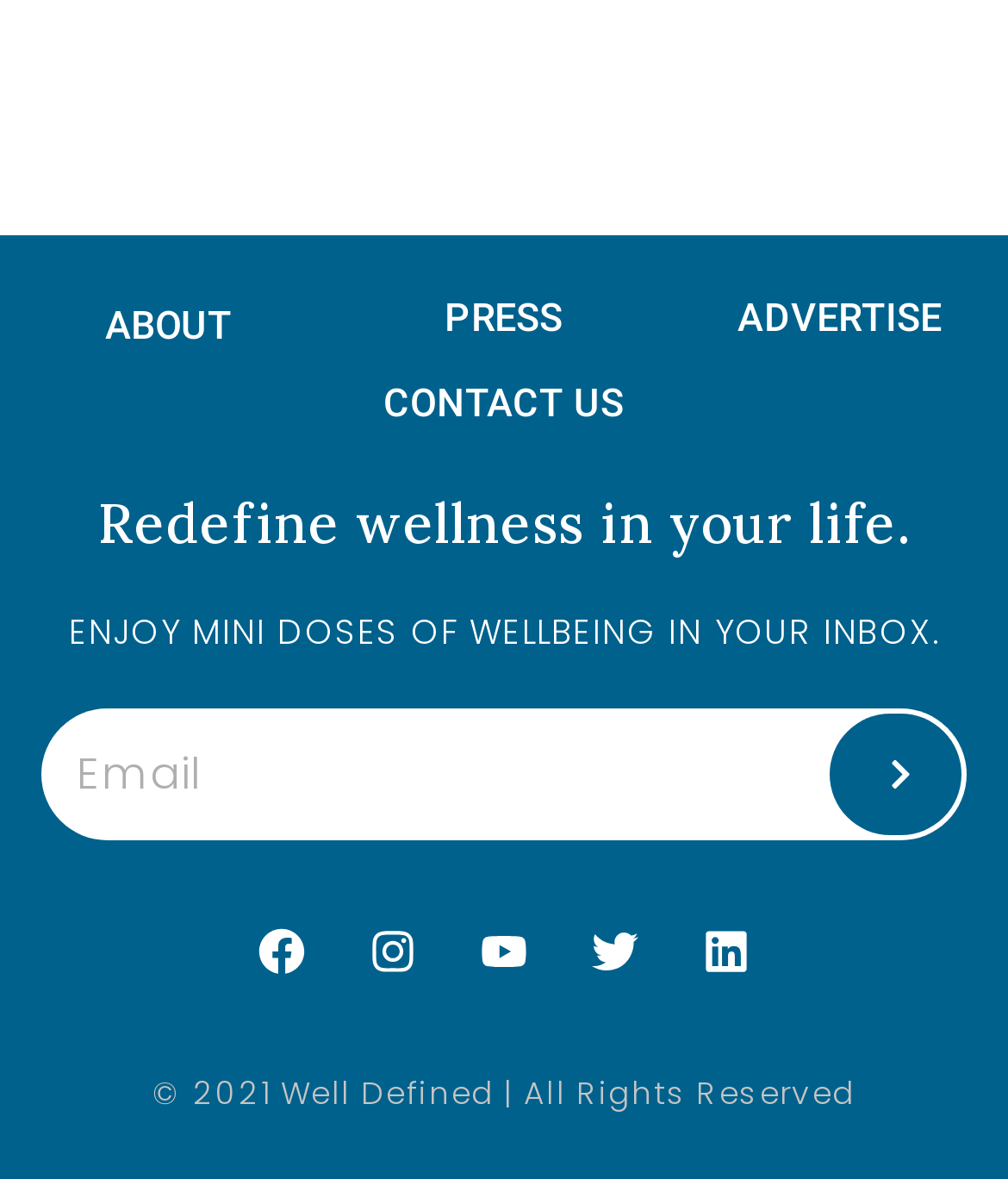Answer in one word or a short phrase: 
What is the theme of the webpage?

Wellness